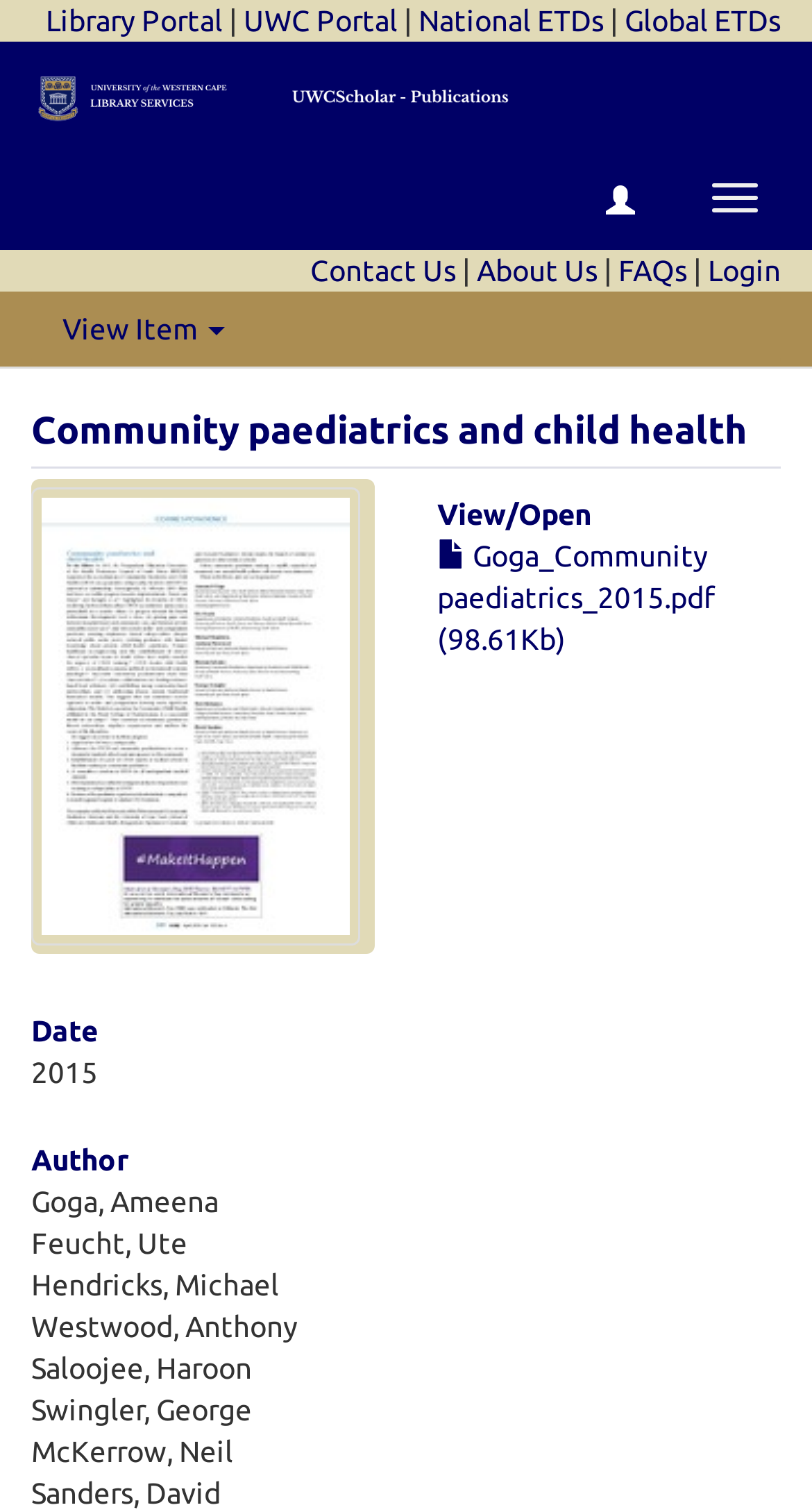Provide a one-word or short-phrase answer to the question:
How many buttons are in the top-right corner?

2